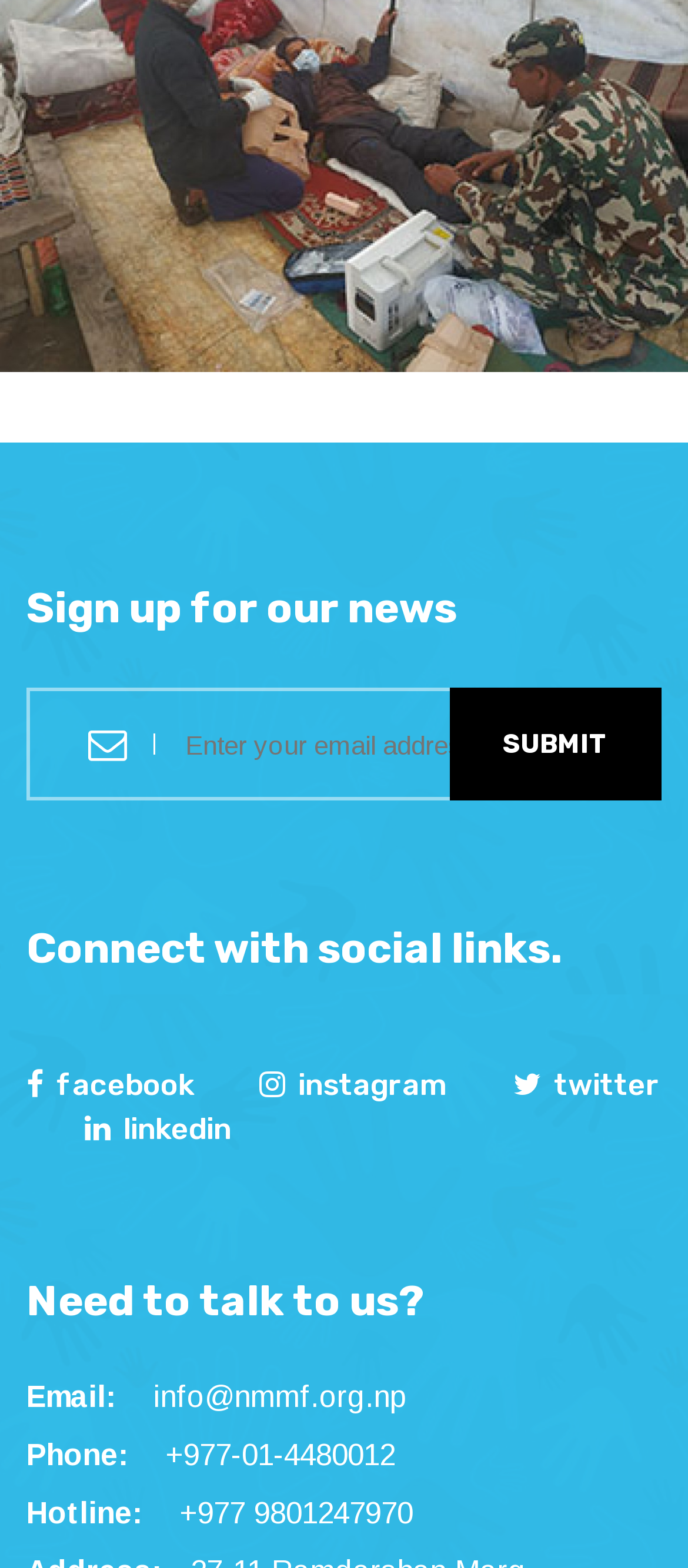Can you specify the bounding box coordinates for the region that should be clicked to fulfill this instruction: "Call hotline".

[0.262, 0.954, 0.6, 0.976]